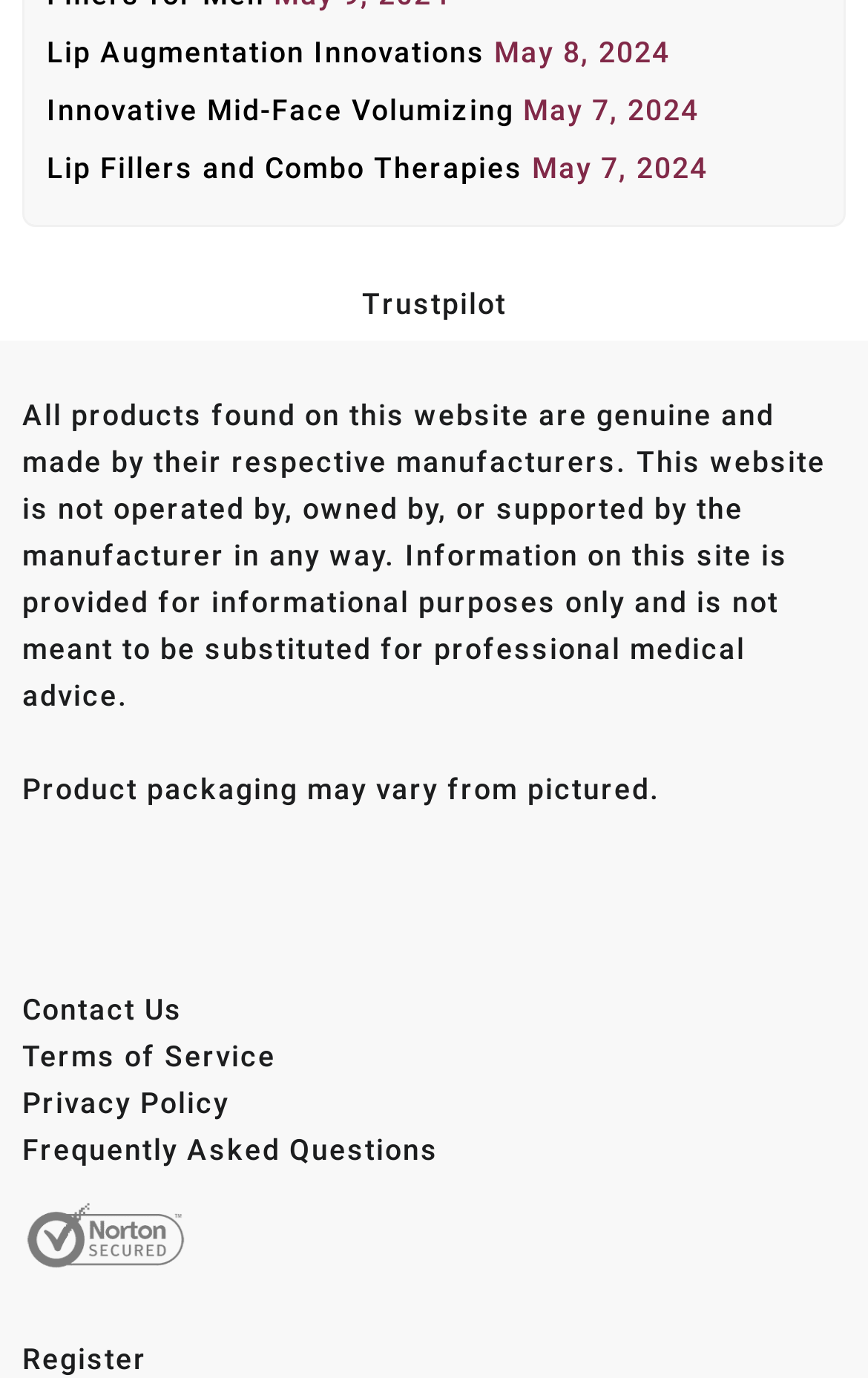Find and indicate the bounding box coordinates of the region you should select to follow the given instruction: "Click on Lip Augmentation Innovations".

[0.054, 0.026, 0.559, 0.05]